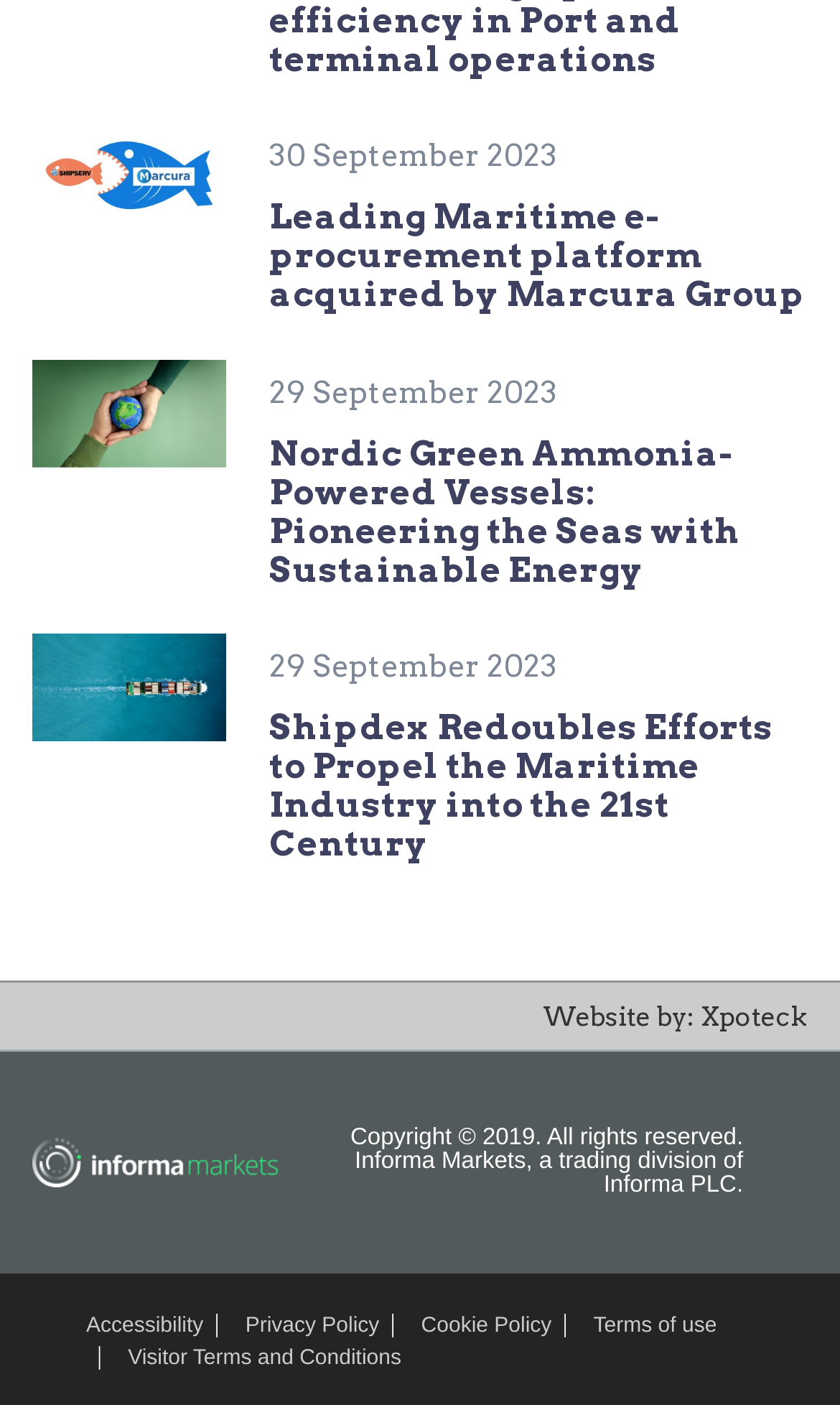Answer the question with a single word or phrase: 
What is the date of the first article?

30 September 2023